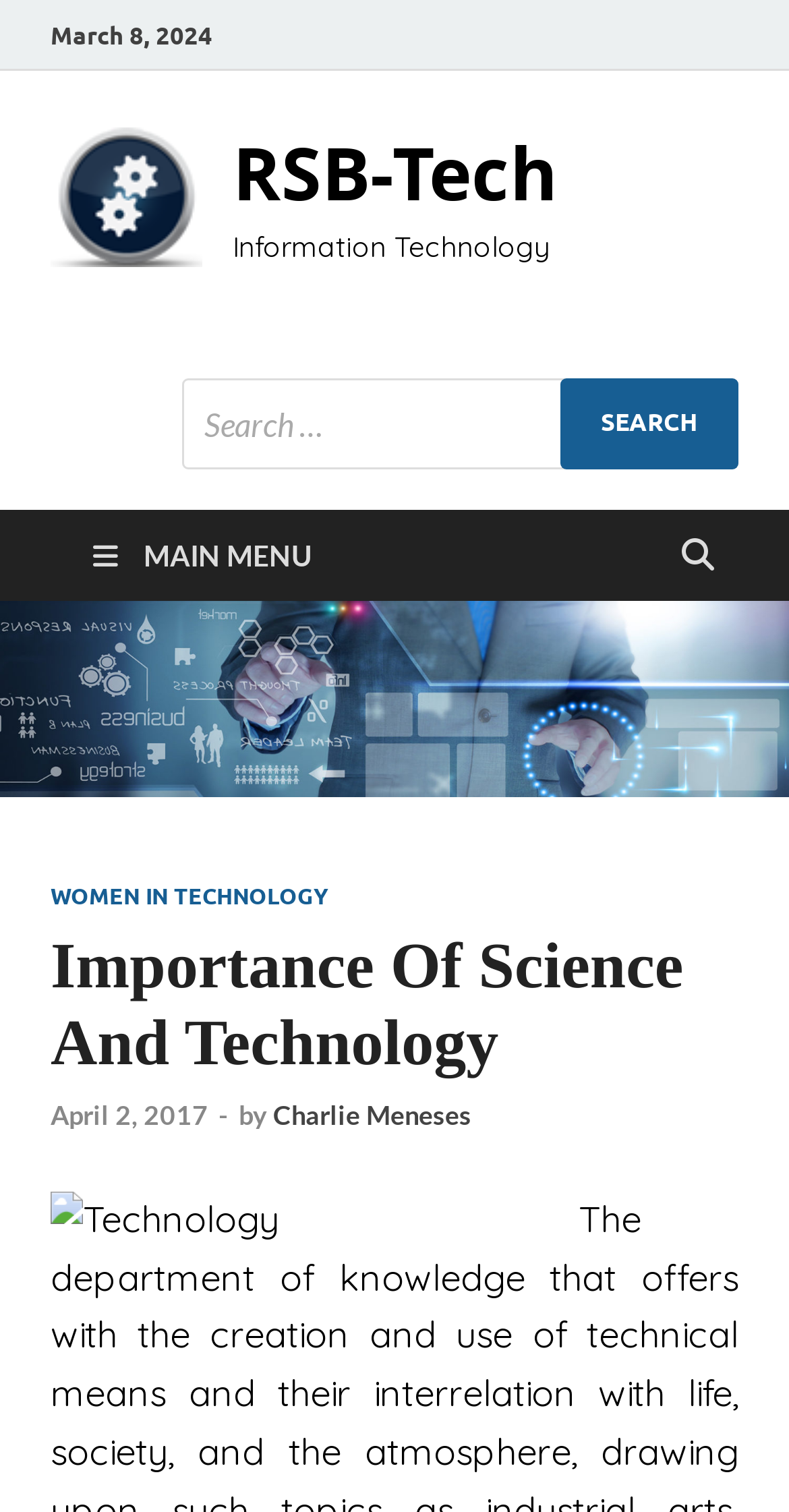What is the text above the search box?
Can you provide an in-depth and detailed response to the question?

I found the search box by looking at the bounding box coordinates of the search element and found the text 'Search for:' above it.